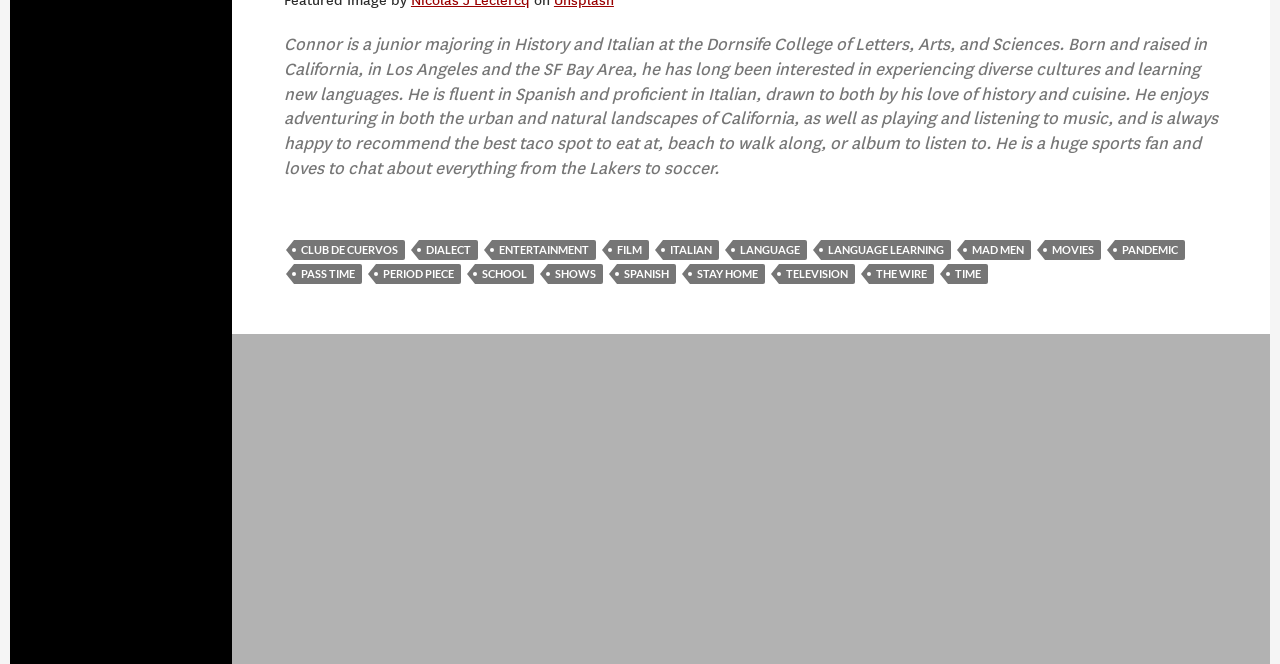Determine the bounding box coordinates of the target area to click to execute the following instruction: "visit the LANGUAGE LEARNING page."

[0.641, 0.362, 0.743, 0.392]